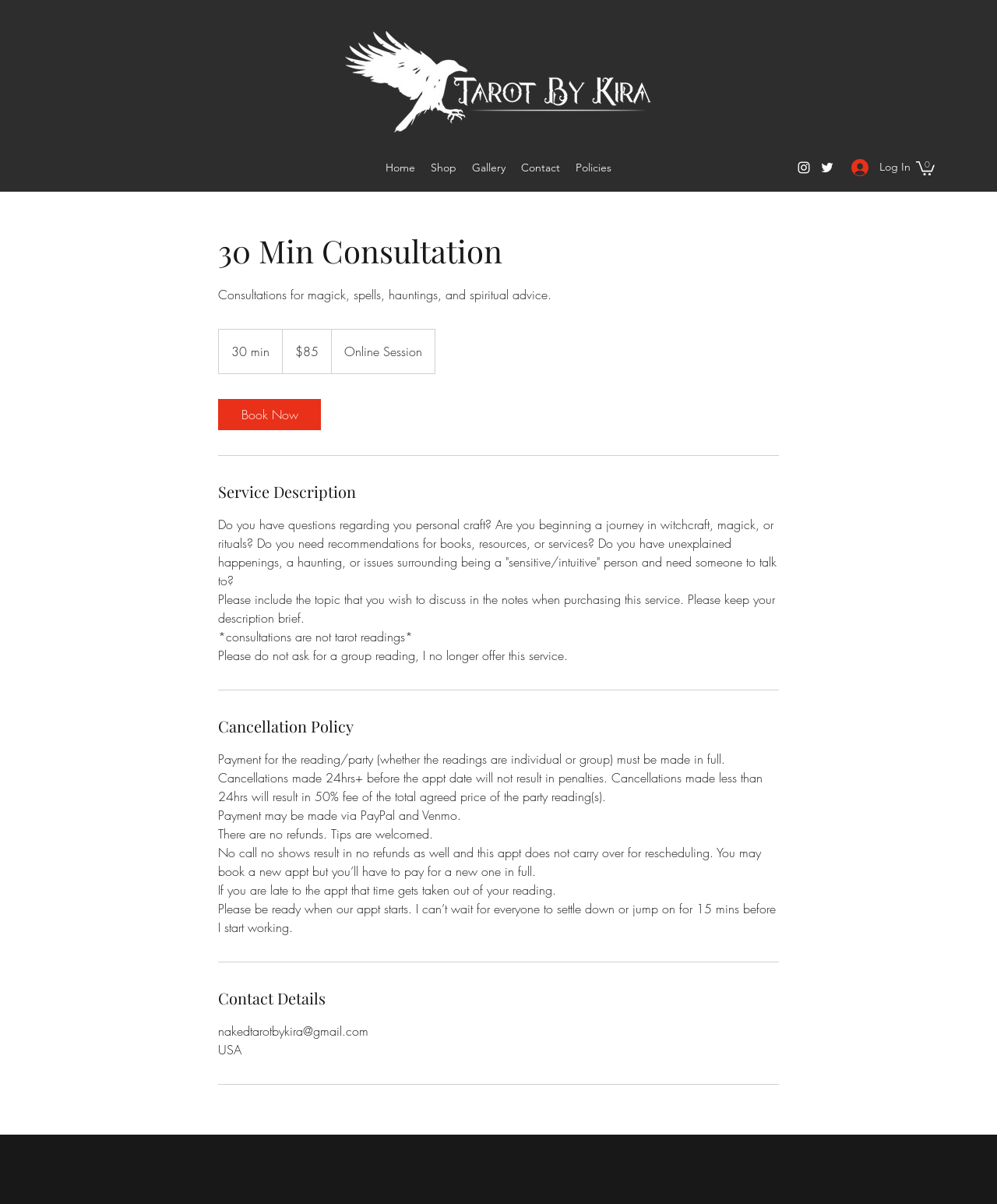Please find the bounding box coordinates of the element that needs to be clicked to perform the following instruction: "Check the 'Cart'". The bounding box coordinates should be four float numbers between 0 and 1, represented as [left, top, right, bottom].

[0.919, 0.133, 0.938, 0.146]